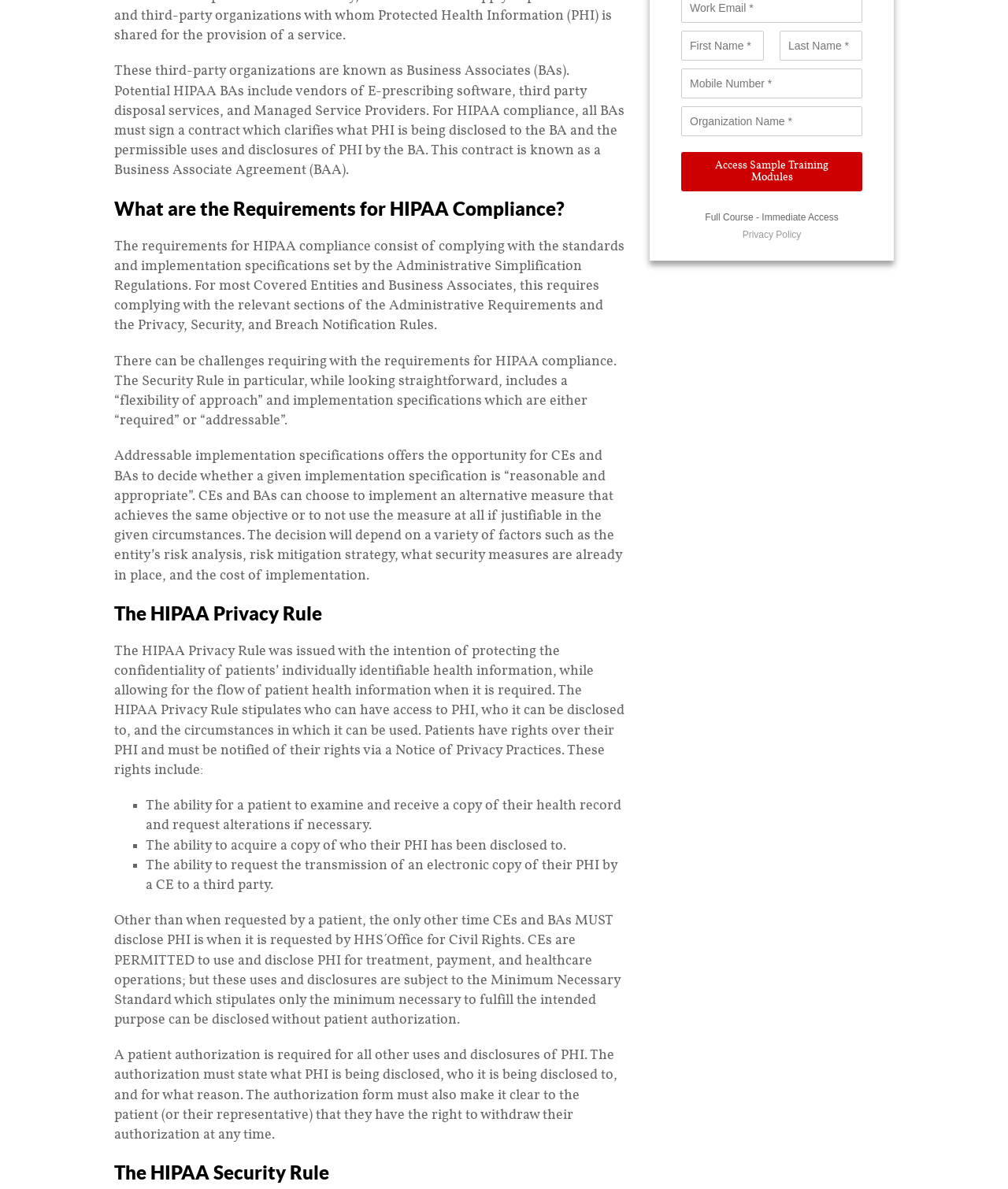Identify and provide the bounding box coordinates of the UI element described: "Access Sample Training Modules". The coordinates should be formatted as [left, top, right, bottom], with each number being a float between 0 and 1.

[0.676, 0.128, 0.855, 0.161]